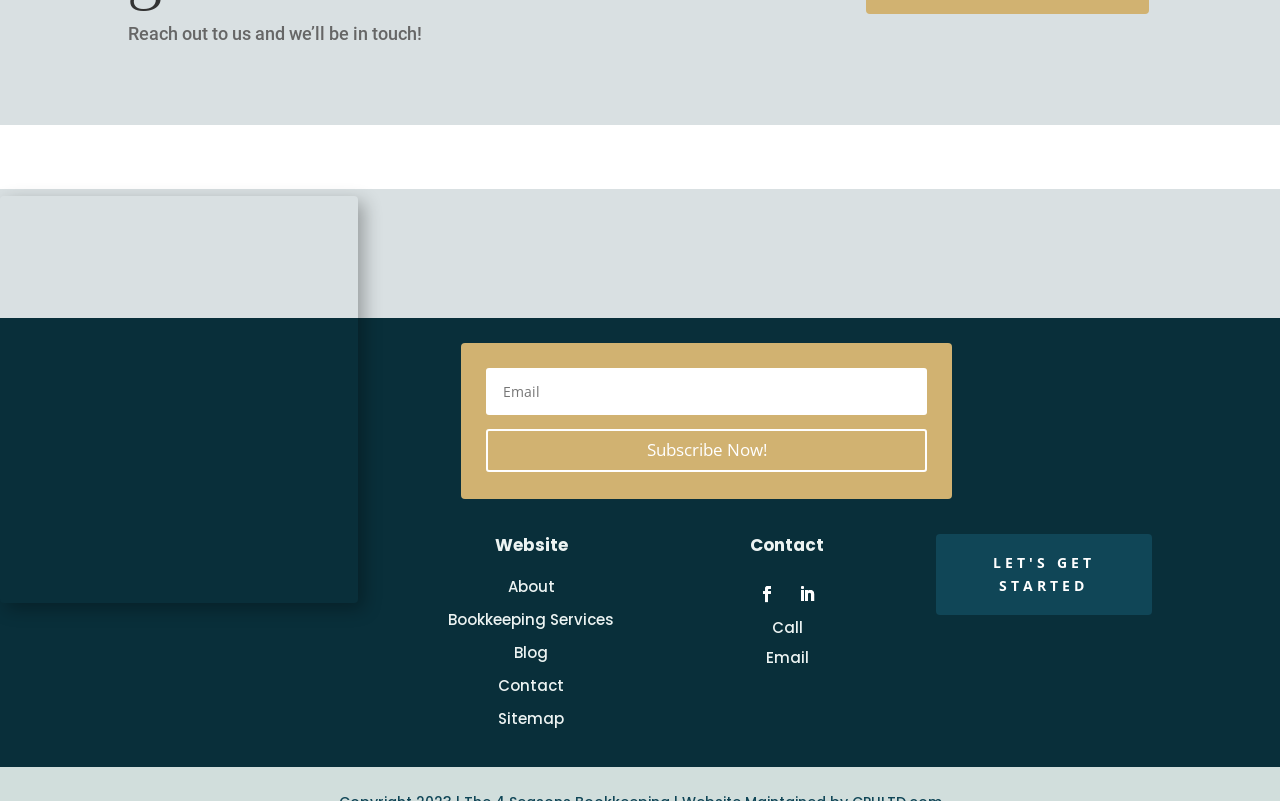What is the bounding box coordinate of the 'Email' link?
With the help of the image, please provide a detailed response to the question.

The bounding box coordinate of the 'Email' link is [0.598, 0.807, 0.632, 0.833], which indicates the position of the link on the webpage.